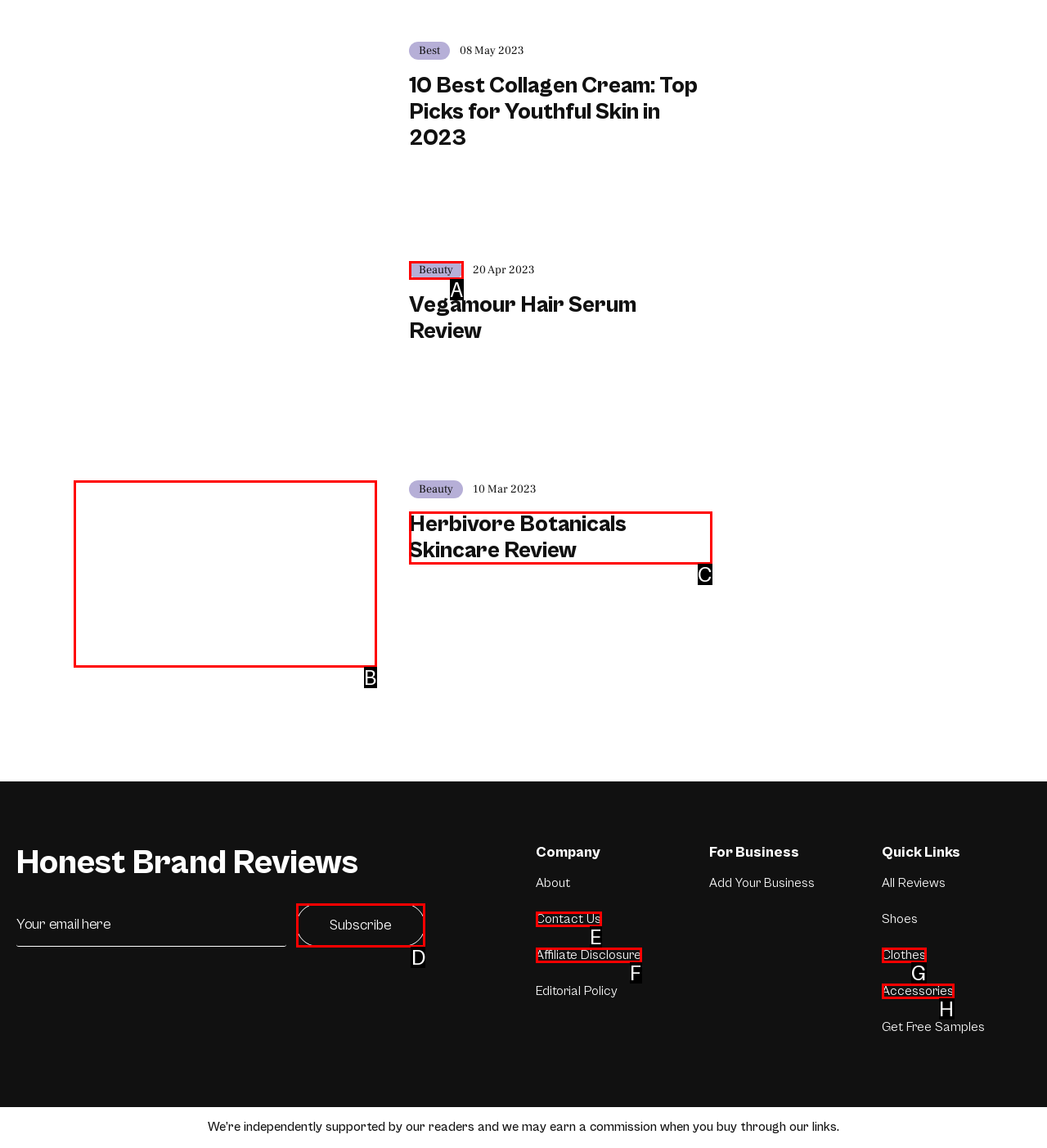Given the task: Subscribe to the newsletter, point out the letter of the appropriate UI element from the marked options in the screenshot.

D